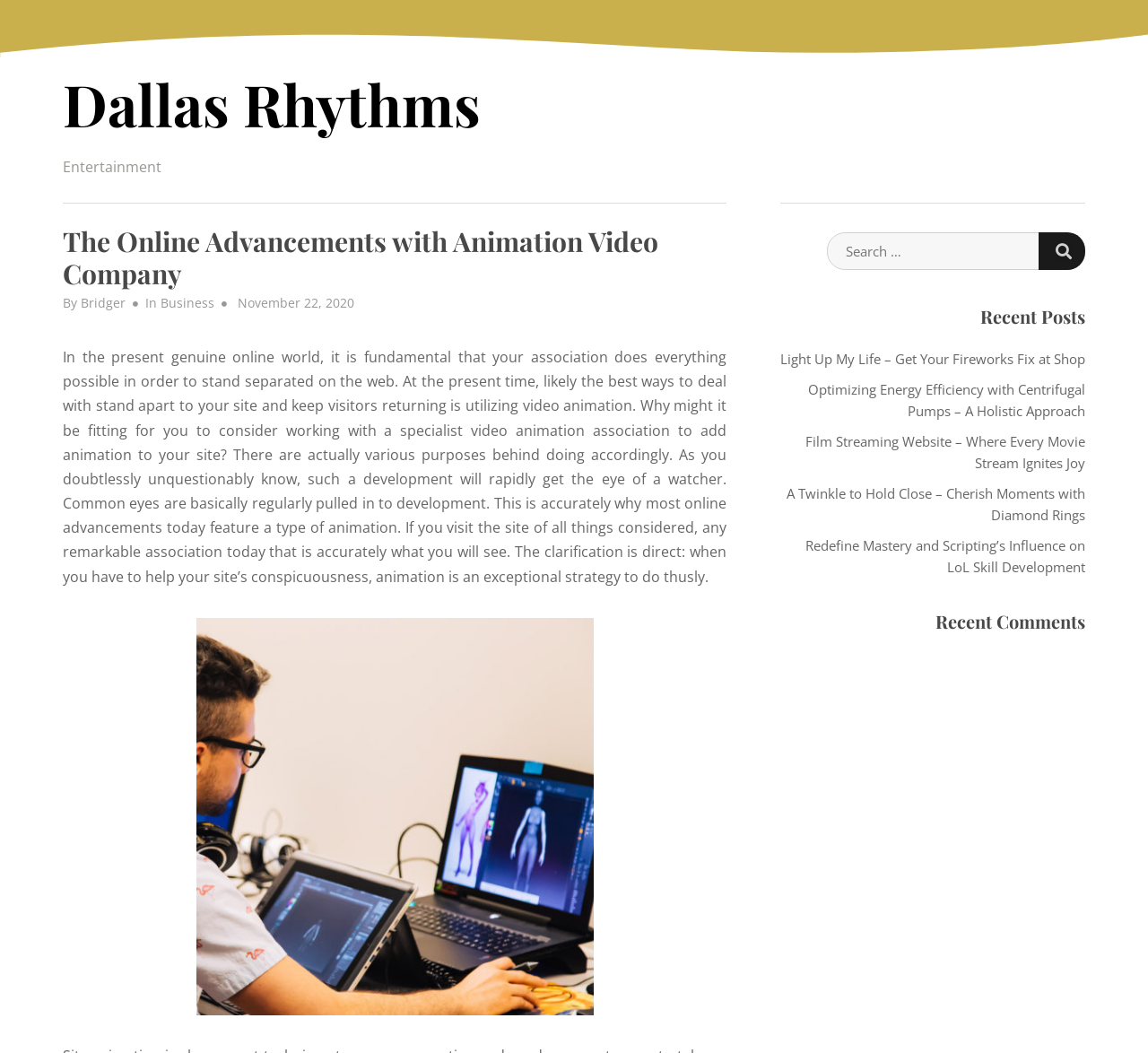Please locate and generate the primary heading on this webpage.

The Online Advancements with Animation Video Company